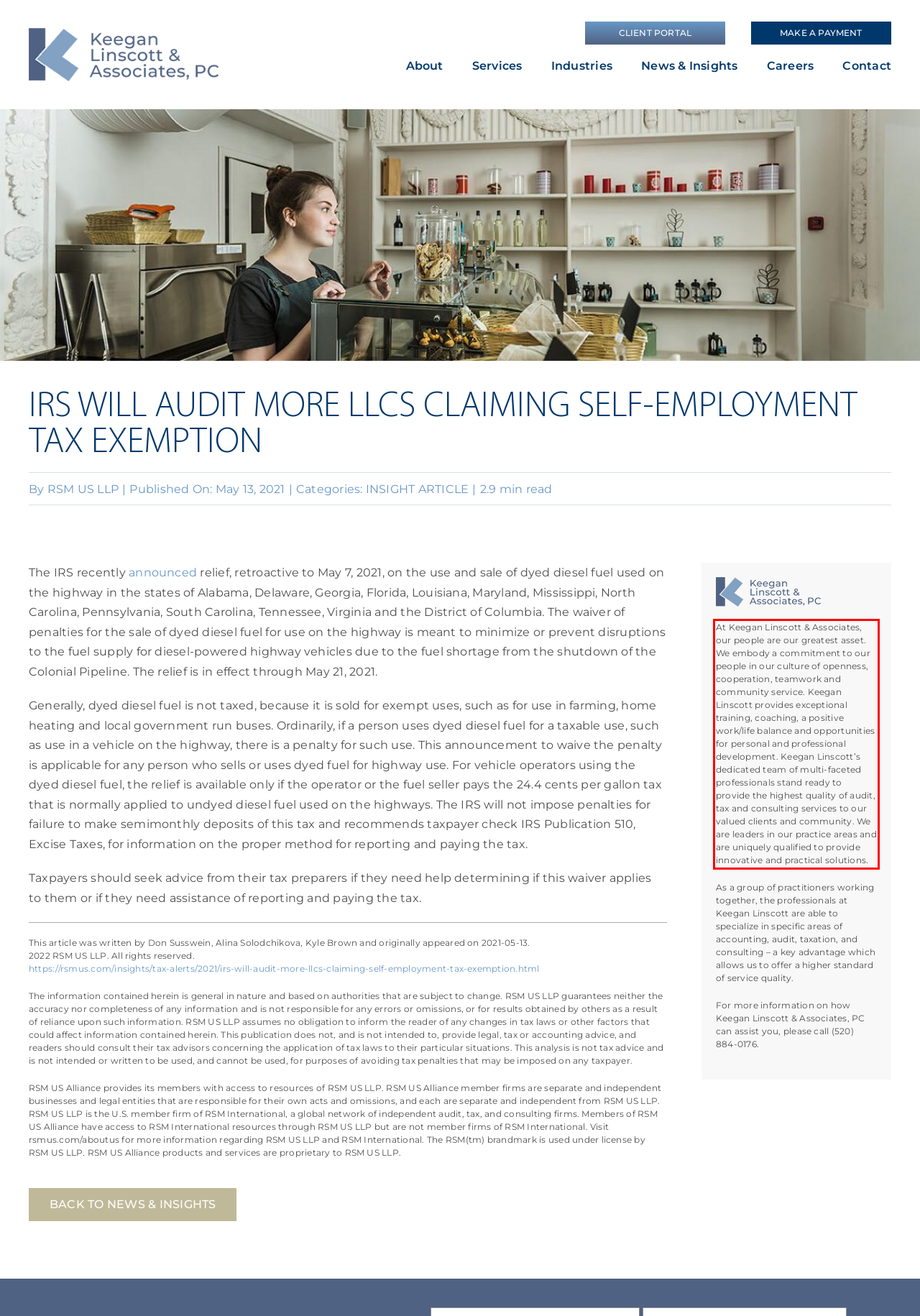From the screenshot of the webpage, locate the red bounding box and extract the text contained within that area.

At Keegan Linscott & Associates, our people are our greatest asset. We embody a commitment to our people in our culture of openness, cooperation, teamwork and community service. Keegan Linscott provides exceptional training, coaching, a positive work/life balance and opportunities for personal and professional development. Keegan Linscott’s dedicated team of multi-faceted professionals stand ready to provide the highest quality of audit, tax and consulting services to our valued clients and community. We are leaders in our practice areas and are uniquely qualified to provide innovative and practical solutions.